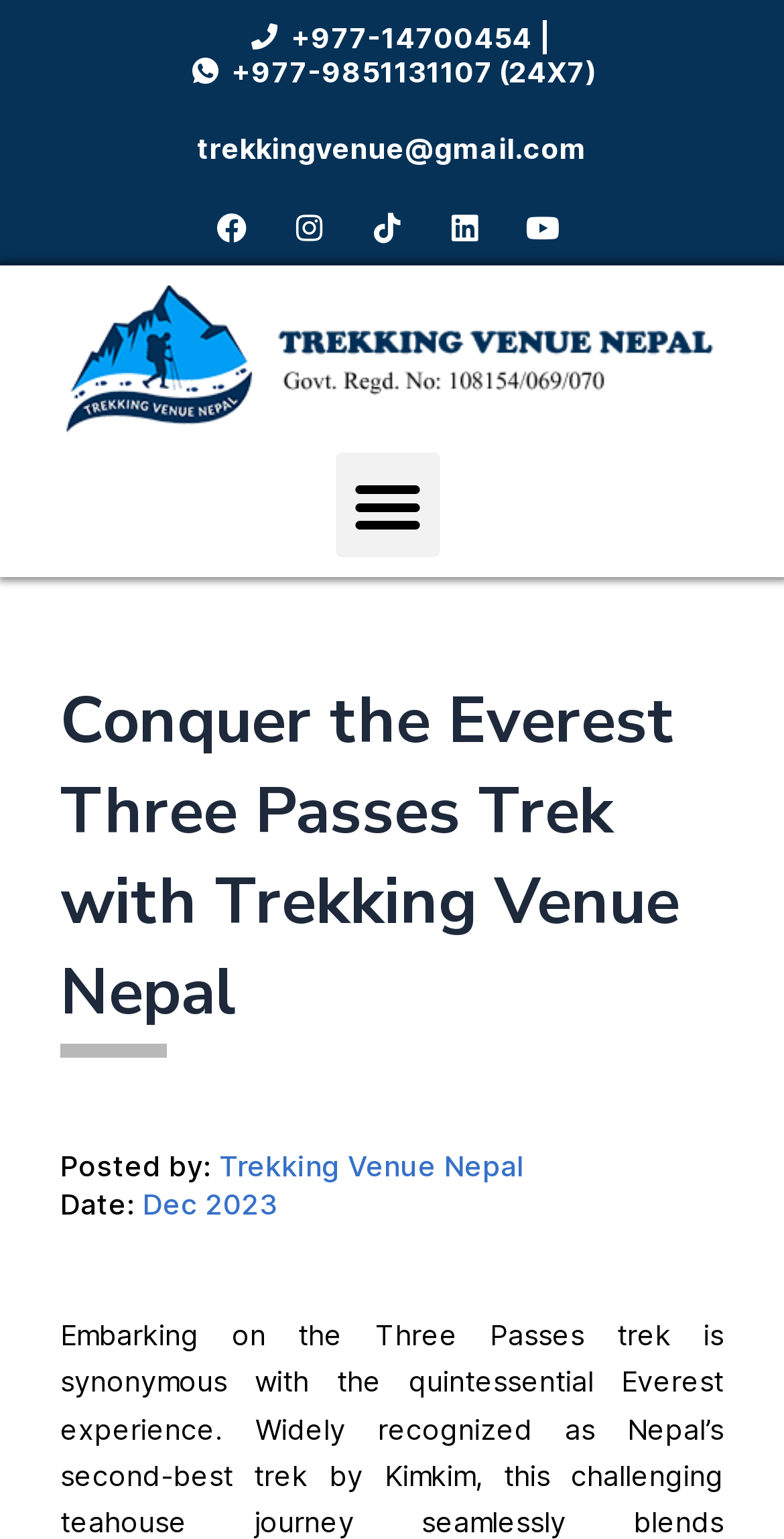Generate a thorough description of the webpage.

The webpage is about the Everest Three Passes trek, a challenging teahouse journey in Nepal. At the top right corner, there are two phone numbers, +977-14700454 and +977-9851131107, along with an email address, trekkingvenue@gmail.com. Below these contact details, there are five social media links aligned horizontally. 

On the left side, there is a long horizontal link that spans almost the entire width of the page. A menu toggle button is located near the center of the page, which is currently not expanded. 

The main content of the webpage starts with a large heading, "Conquer the Everest Three Passes Trek with Trekking Venue Nepal", which is positioned near the top center of the page. Below the heading, there are three lines of text, including "Posted by:", "Date:", and "Dec 2023", which are aligned to the left side of the page.